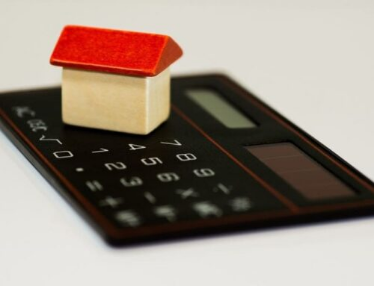What is the color of the roof of the house model?
Look at the image and answer the question using a single word or phrase.

Red